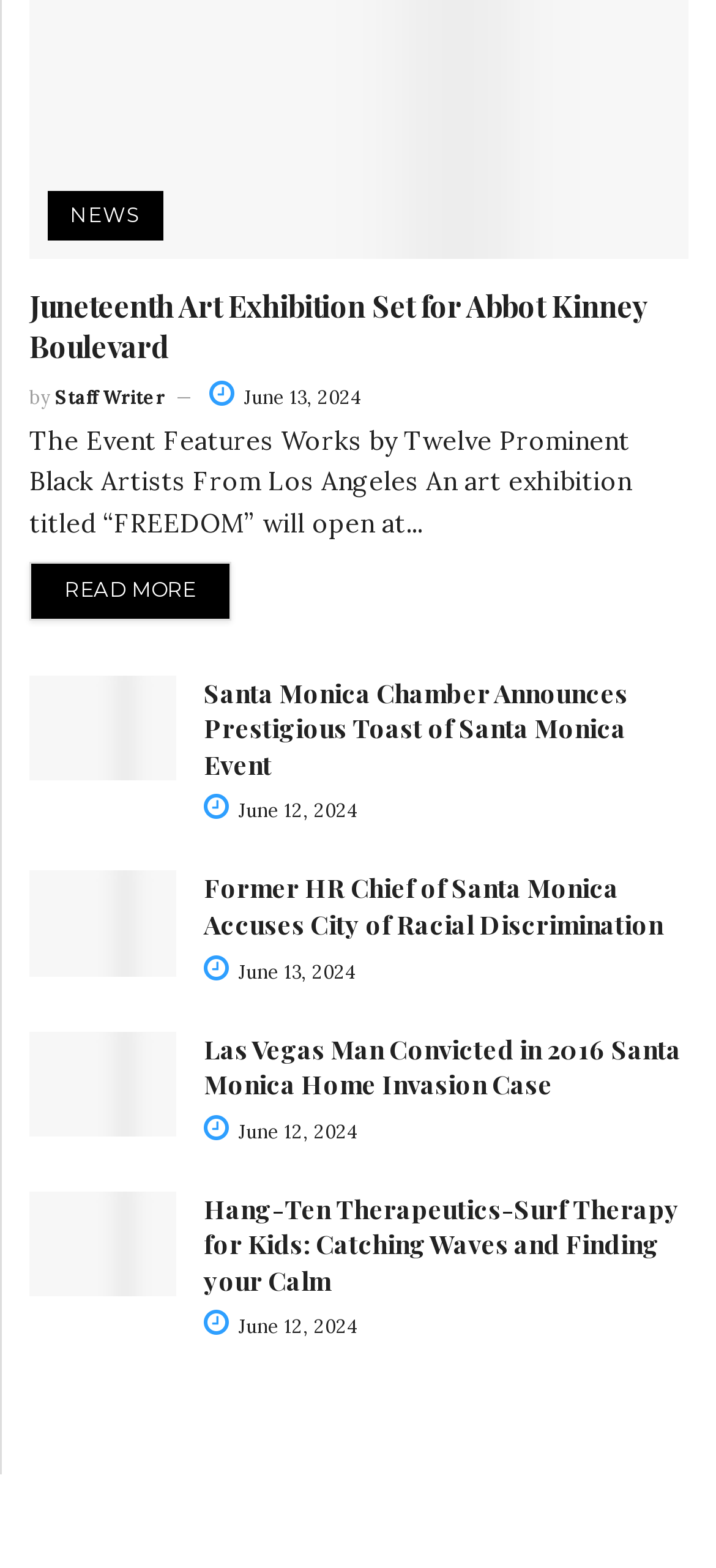Identify the bounding box of the UI component described as: "News".

[0.067, 0.122, 0.228, 0.153]